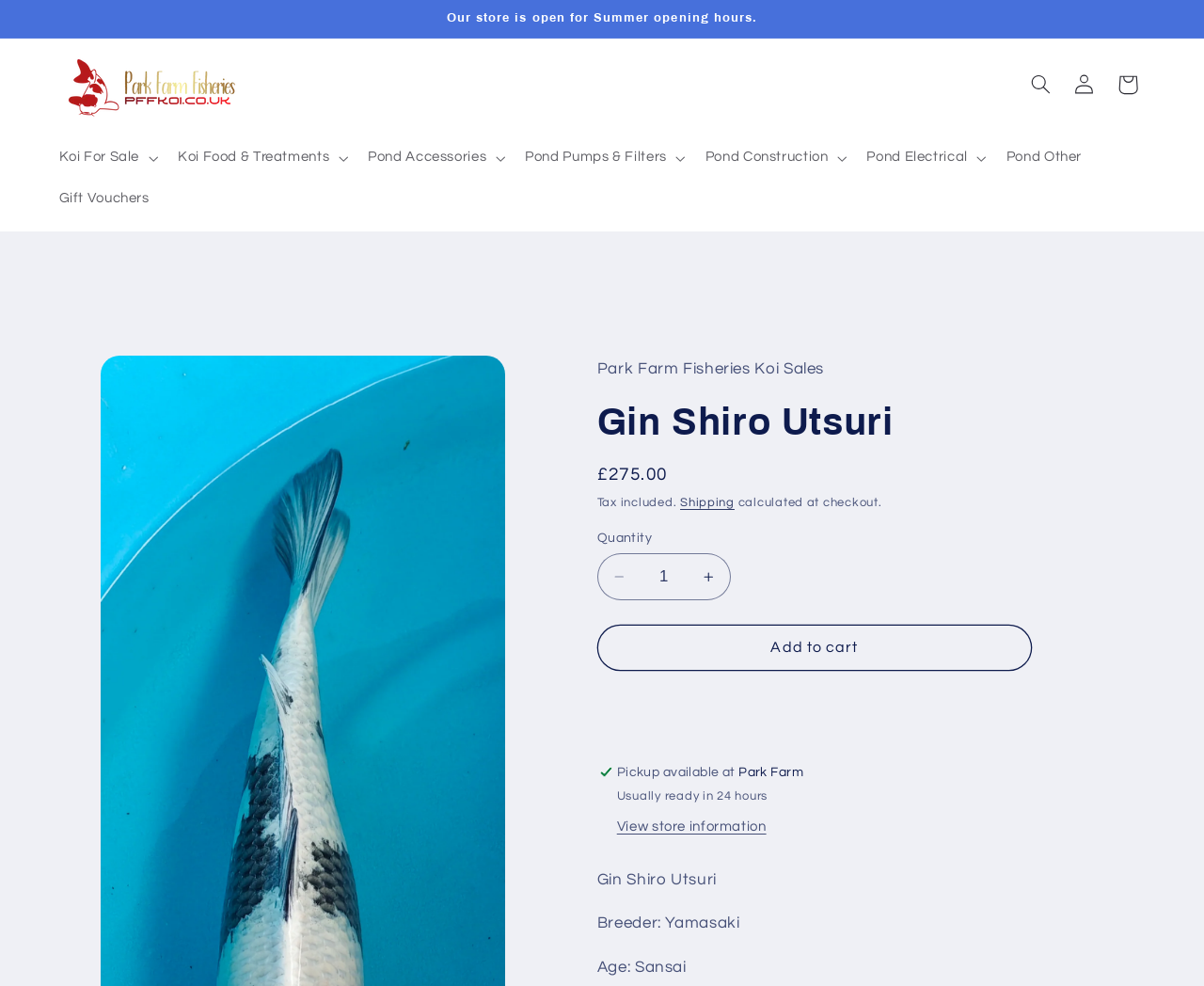What is the name of the koi?
Please provide a comprehensive answer based on the details in the screenshot.

I found the answer by looking at the heading 'Gin Shiro Utsuri' on the webpage, which is likely the name of the koi being described.